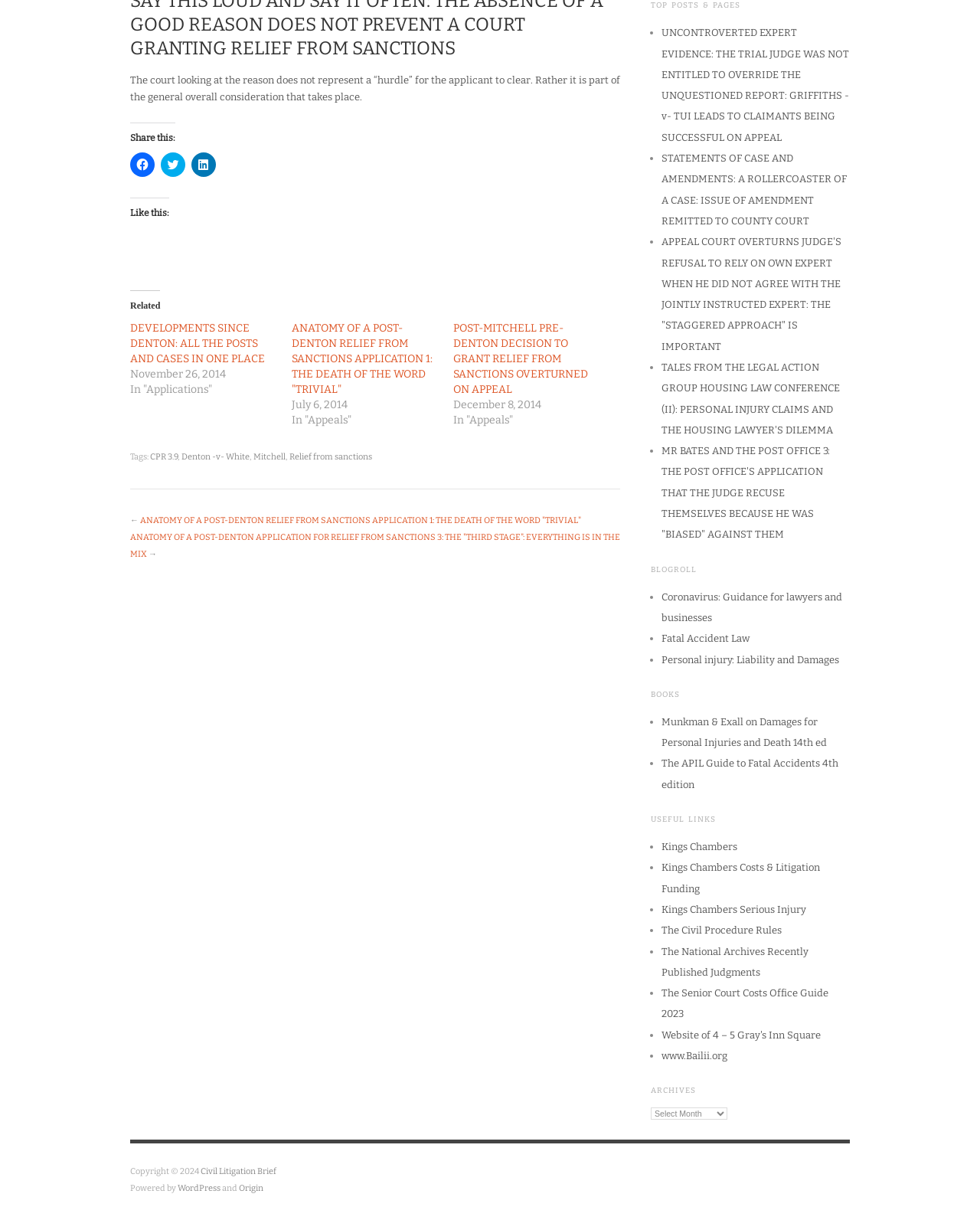Refer to the image and provide an in-depth answer to the question: 
What is the author's profession?

Based on the content of the webpage, including the author's bio and the topics discussed, it appears that the author is a lawyer or legal expert, possibly with a specialization in civil procedure and personal injury law.